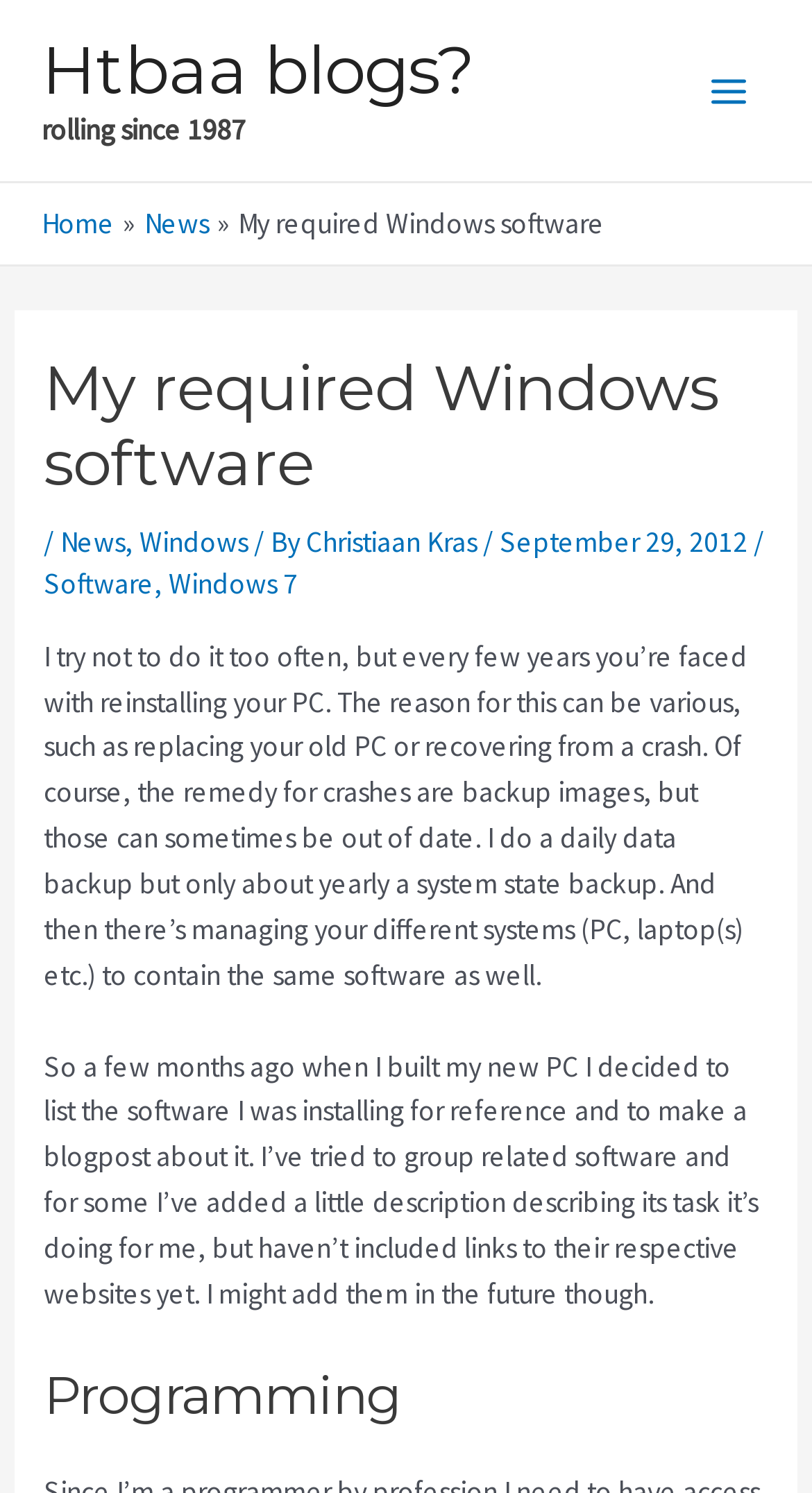Identify the bounding box coordinates of the section to be clicked to complete the task described by the following instruction: "Go to the 'Home' page". The coordinates should be four float numbers between 0 and 1, formatted as [left, top, right, bottom].

[0.051, 0.138, 0.141, 0.162]